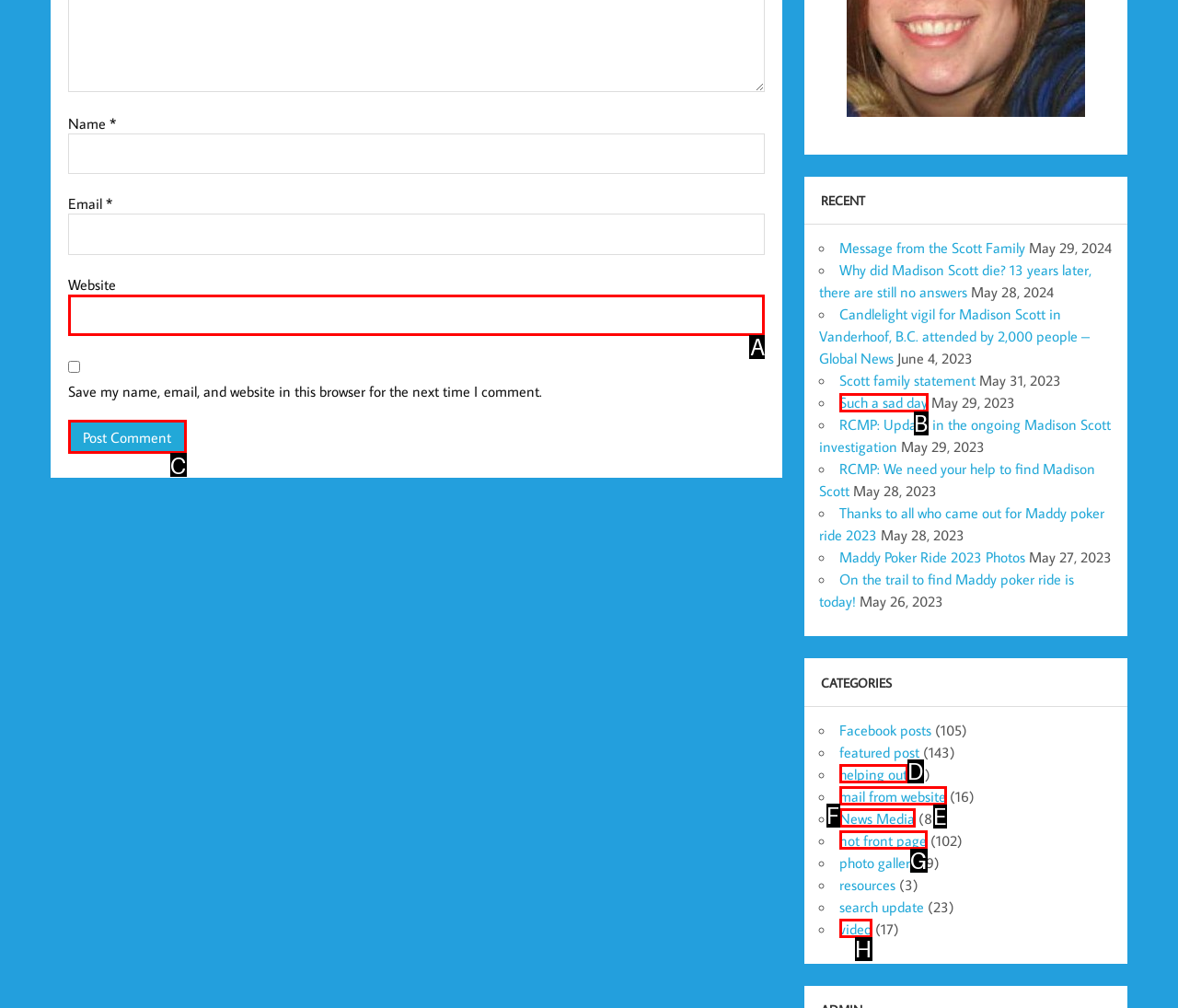Determine which HTML element should be clicked to carry out the following task: Click the 'Post Comment' button Respond with the letter of the appropriate option.

C